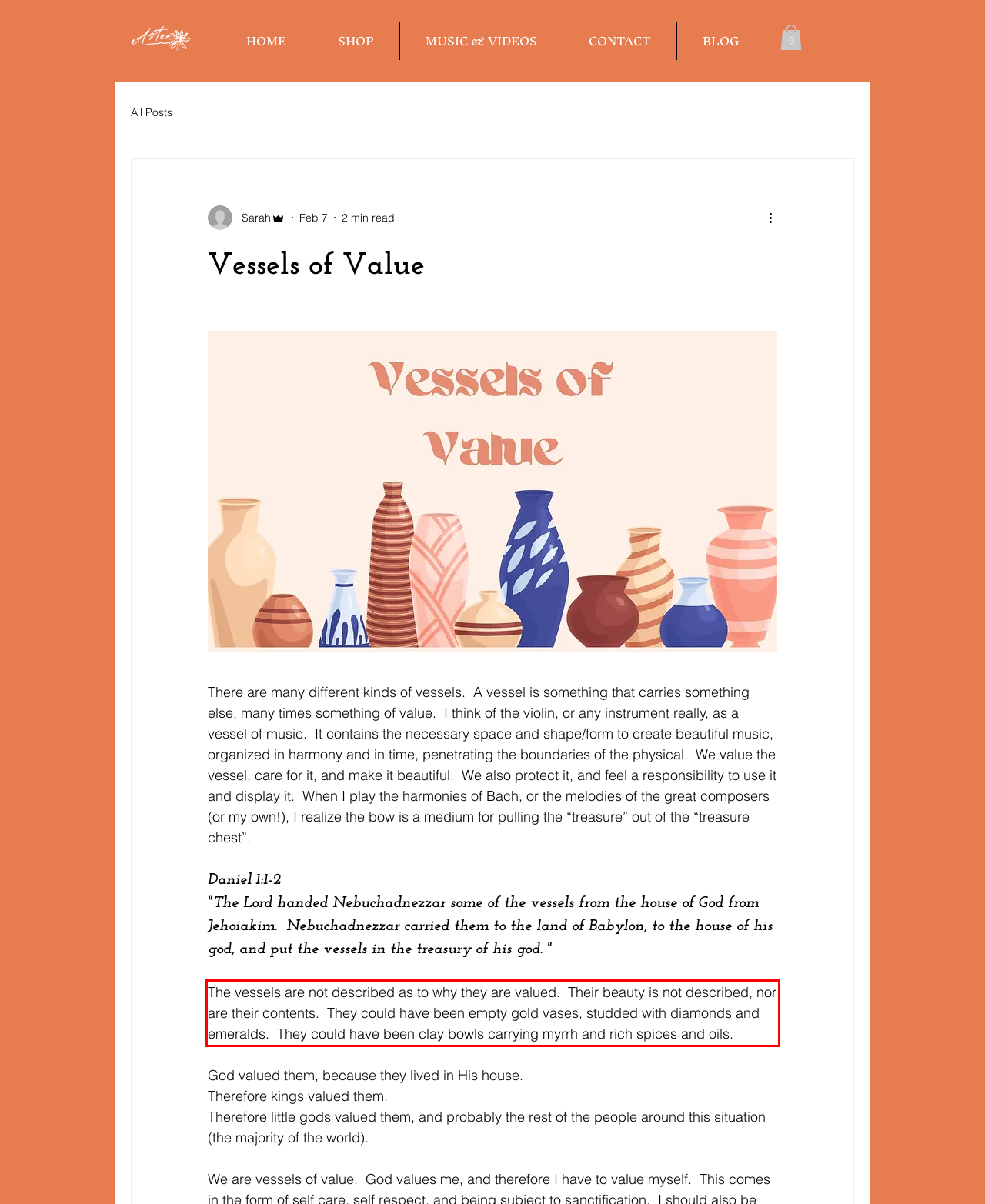You have a webpage screenshot with a red rectangle surrounding a UI element. Extract the text content from within this red bounding box.

The vessels are not described as to why they are valued. Their beauty is not described, nor are their contents. They could have been empty gold vases, studded with diamonds and emeralds. They could have been clay bowls carrying myrrh and rich spices and oils.